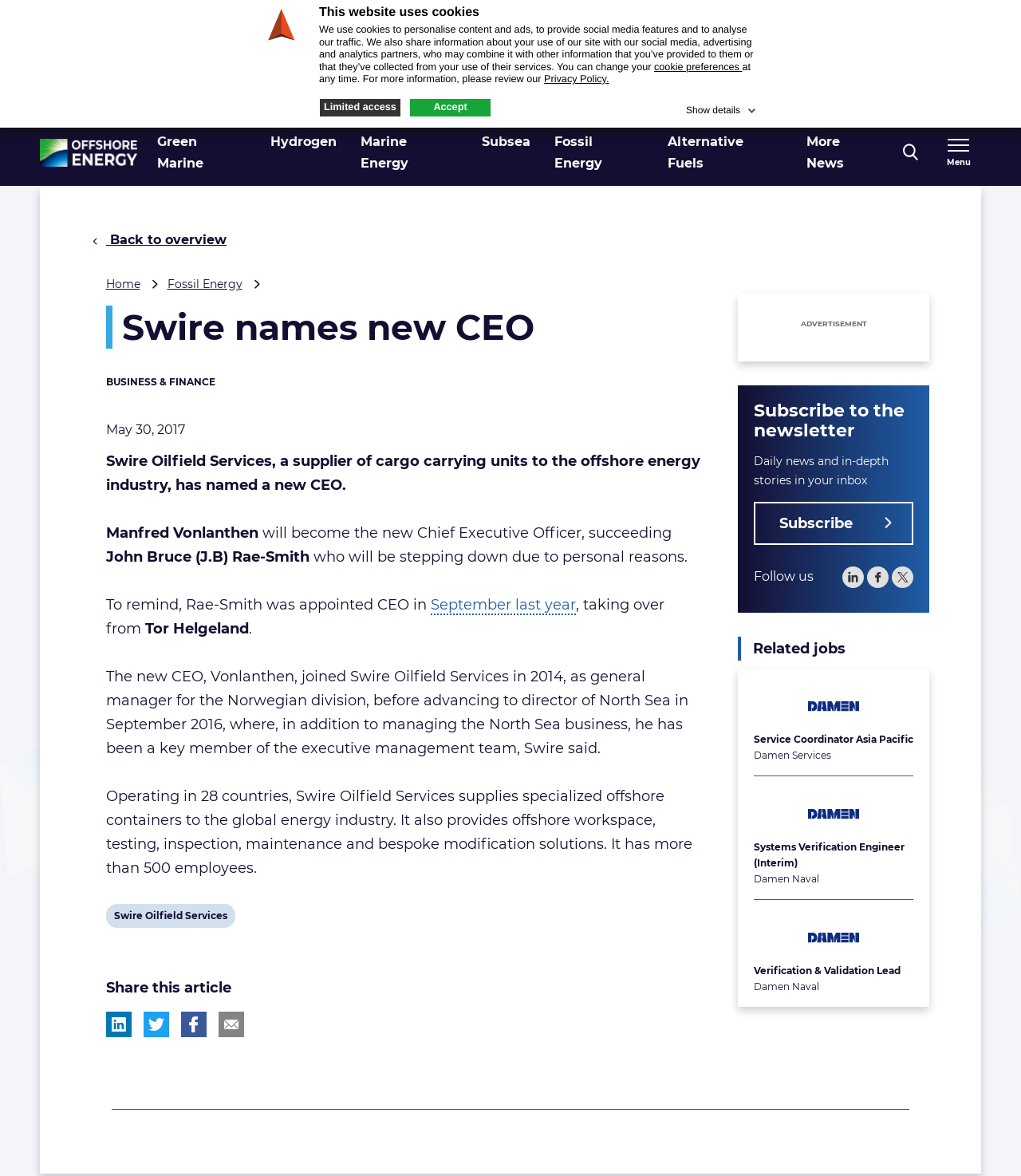Please specify the bounding box coordinates of the clickable region to carry out the following instruction: "Check recent posts". The coordinates should be four float numbers between 0 and 1, in the format [left, top, right, bottom].

None